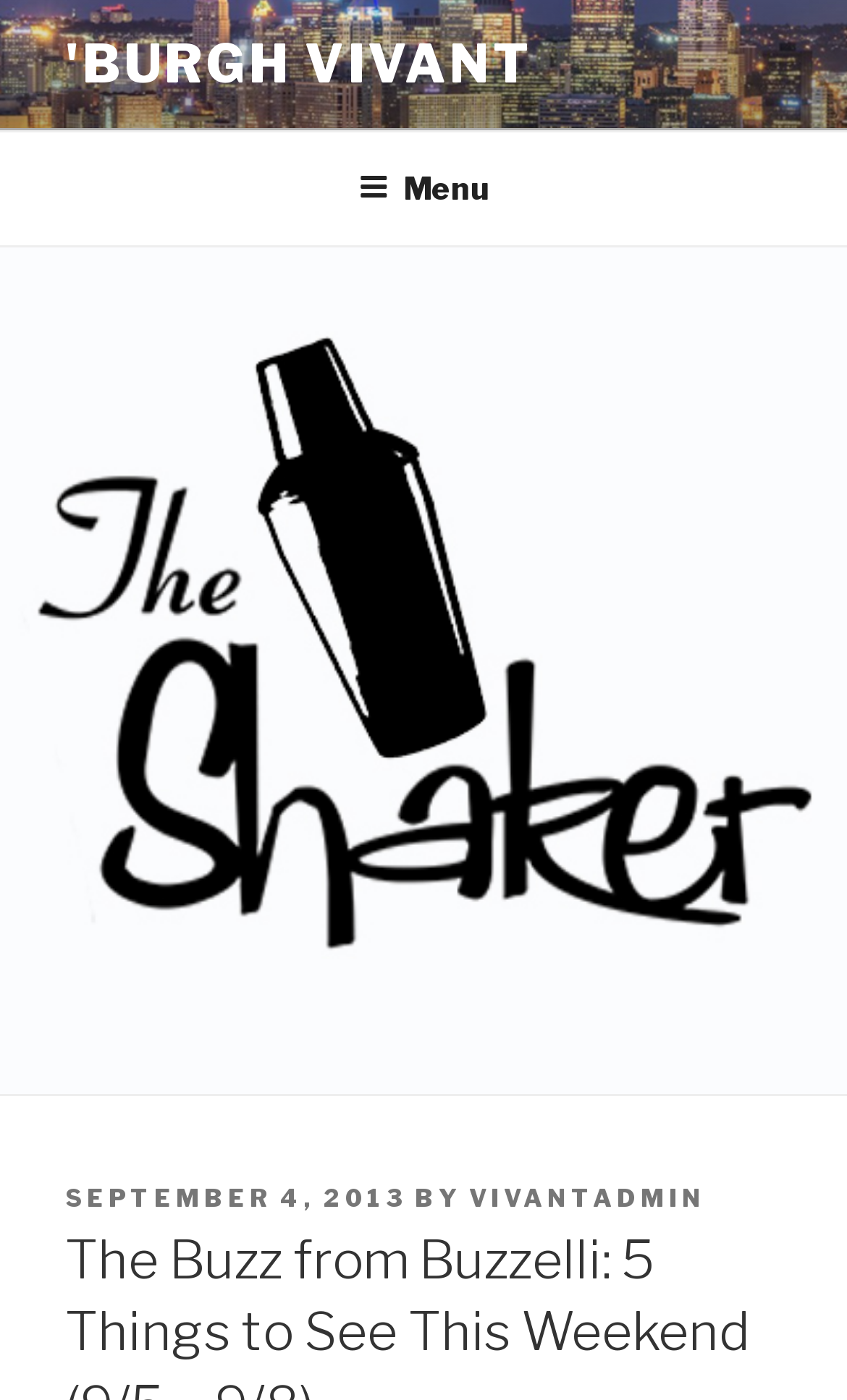Locate and extract the text of the main heading on the webpage.

The Buzz from Buzzelli: 5 Things to See This Weekend (9/5 – 9/8) –